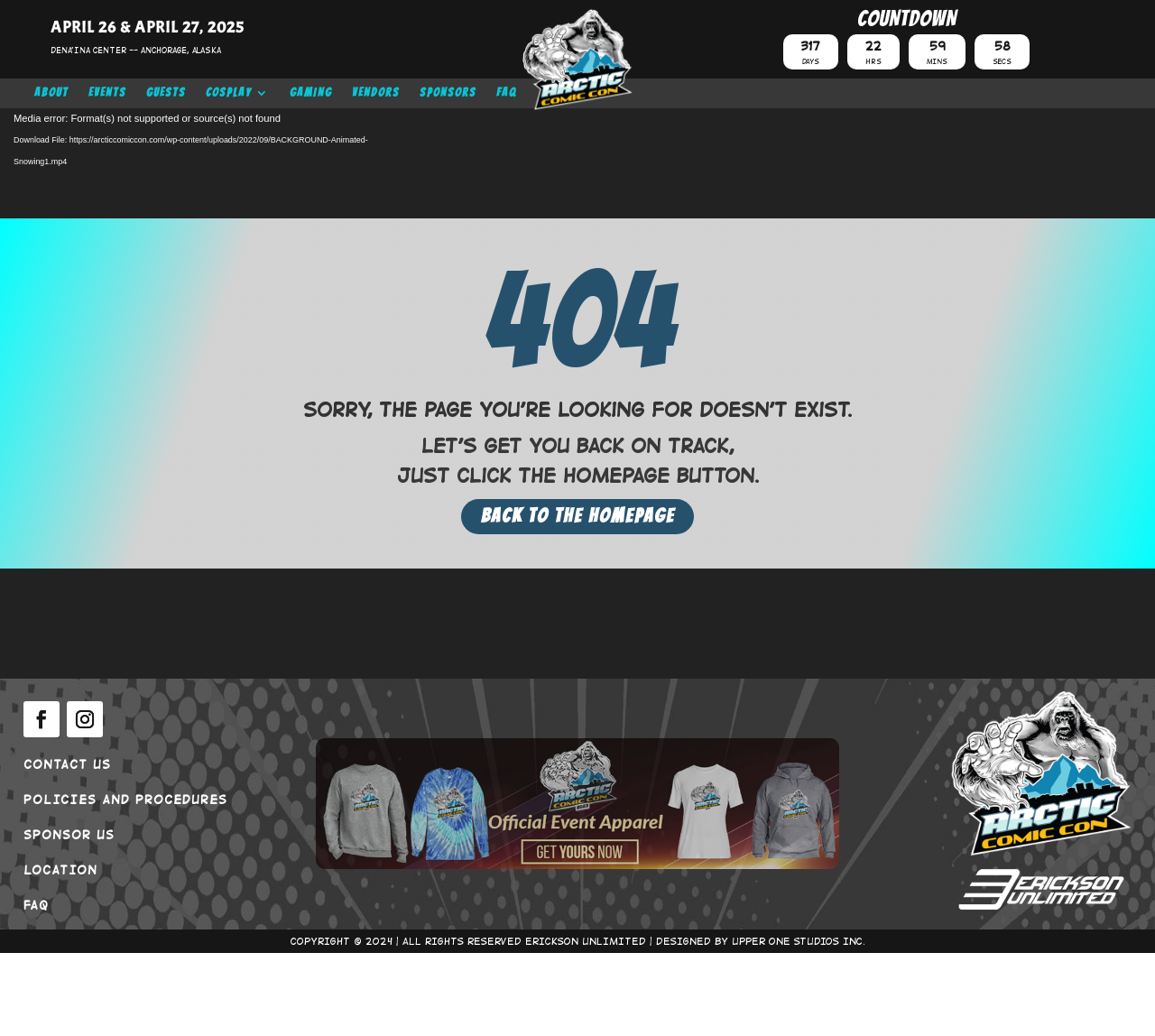Kindly determine the bounding box coordinates for the area that needs to be clicked to execute this instruction: "Click the 'Back to the Homepage' button".

[0.399, 0.481, 0.601, 0.515]